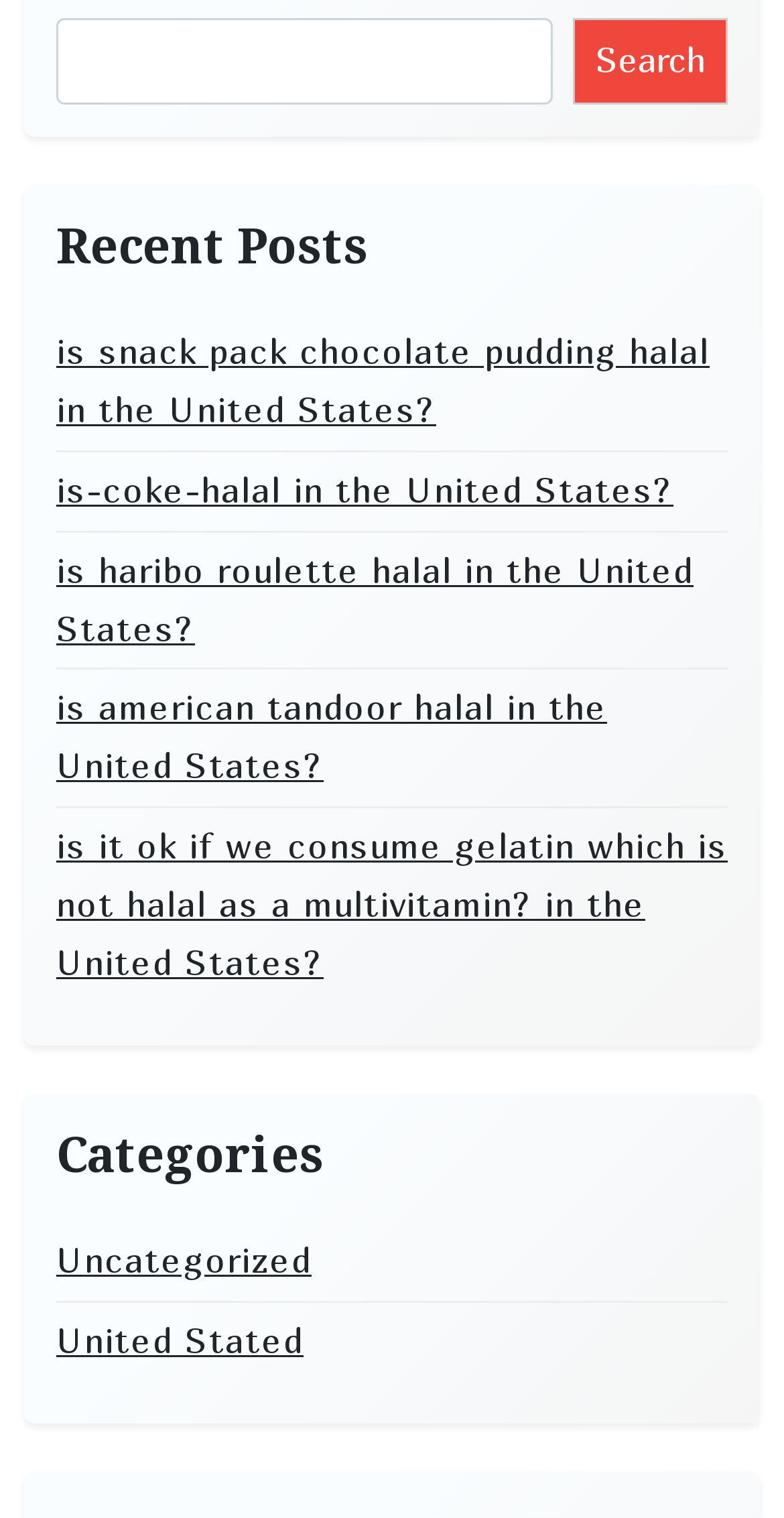Identify the bounding box coordinates of the area that should be clicked in order to complete the given instruction: "search for something". The bounding box coordinates should be four float numbers between 0 and 1, i.e., [left, top, right, bottom].

None